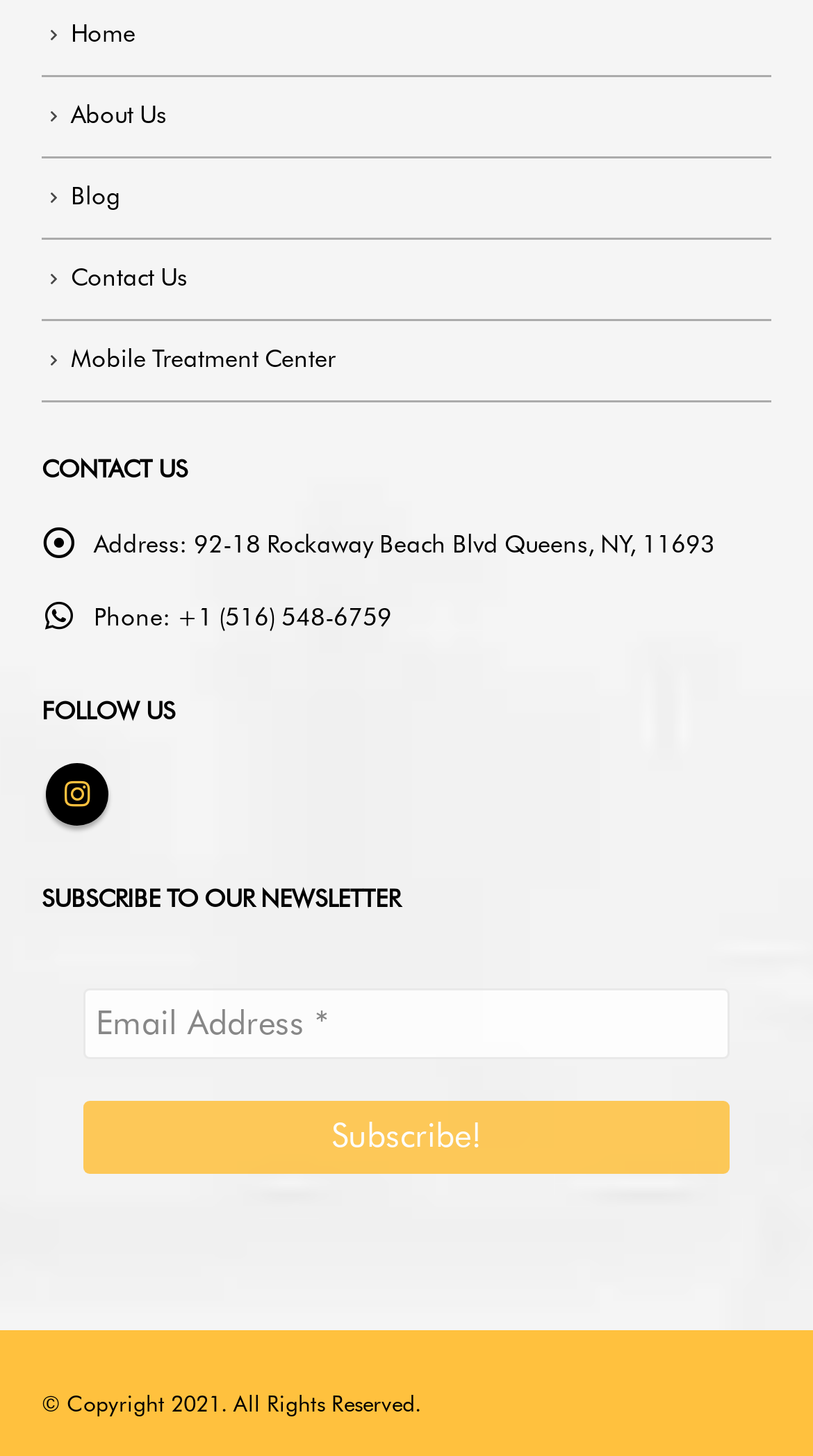What is the phone number of the company?
Provide a detailed answer to the question using information from the image.

I found the phone number by looking at the 'CONTACT US' section, where it is listed as 'Phone:' followed by the actual phone number.